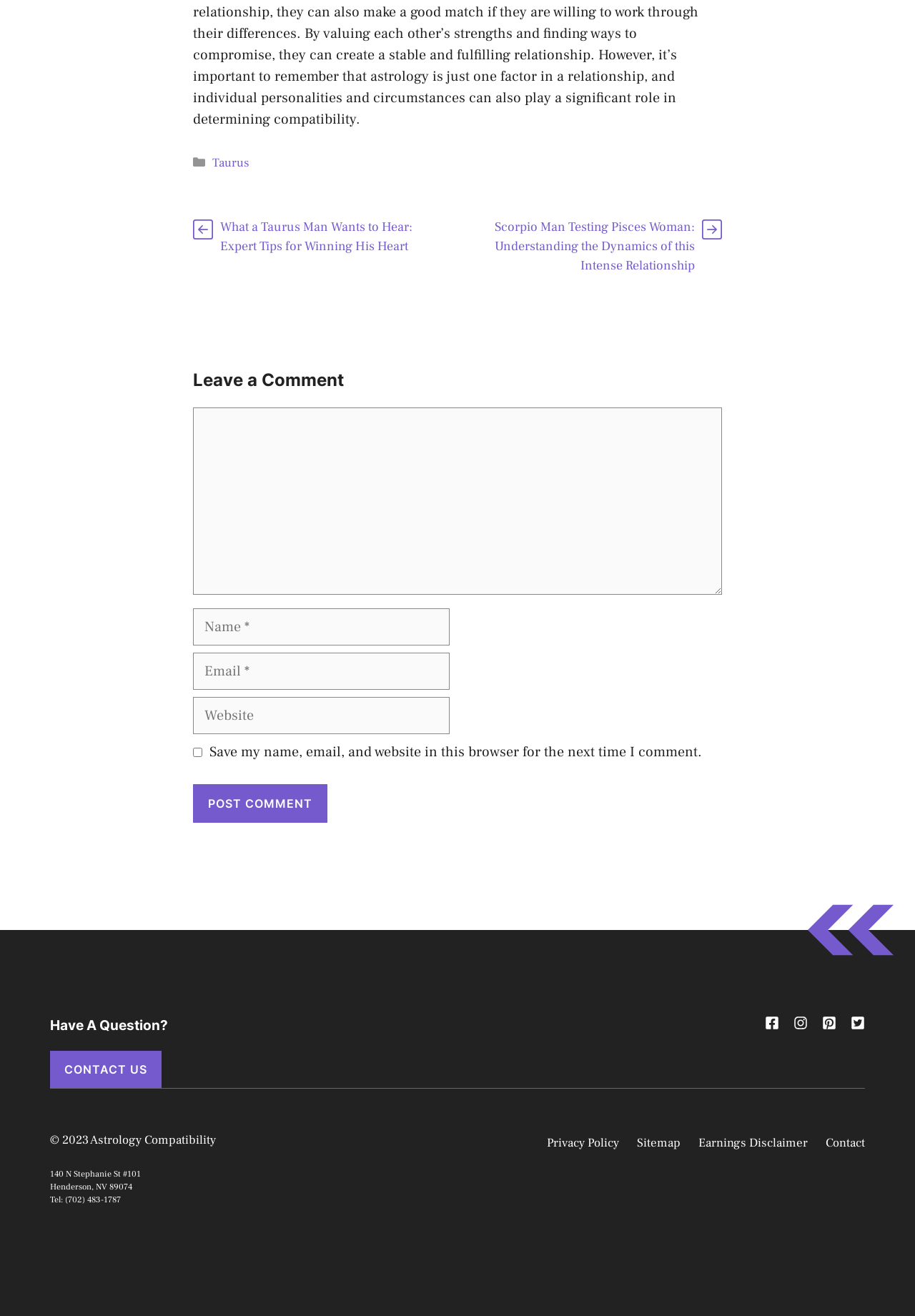Kindly provide the bounding box coordinates of the section you need to click on to fulfill the given instruction: "Click on the 'Post Comment' button".

[0.211, 0.596, 0.358, 0.625]